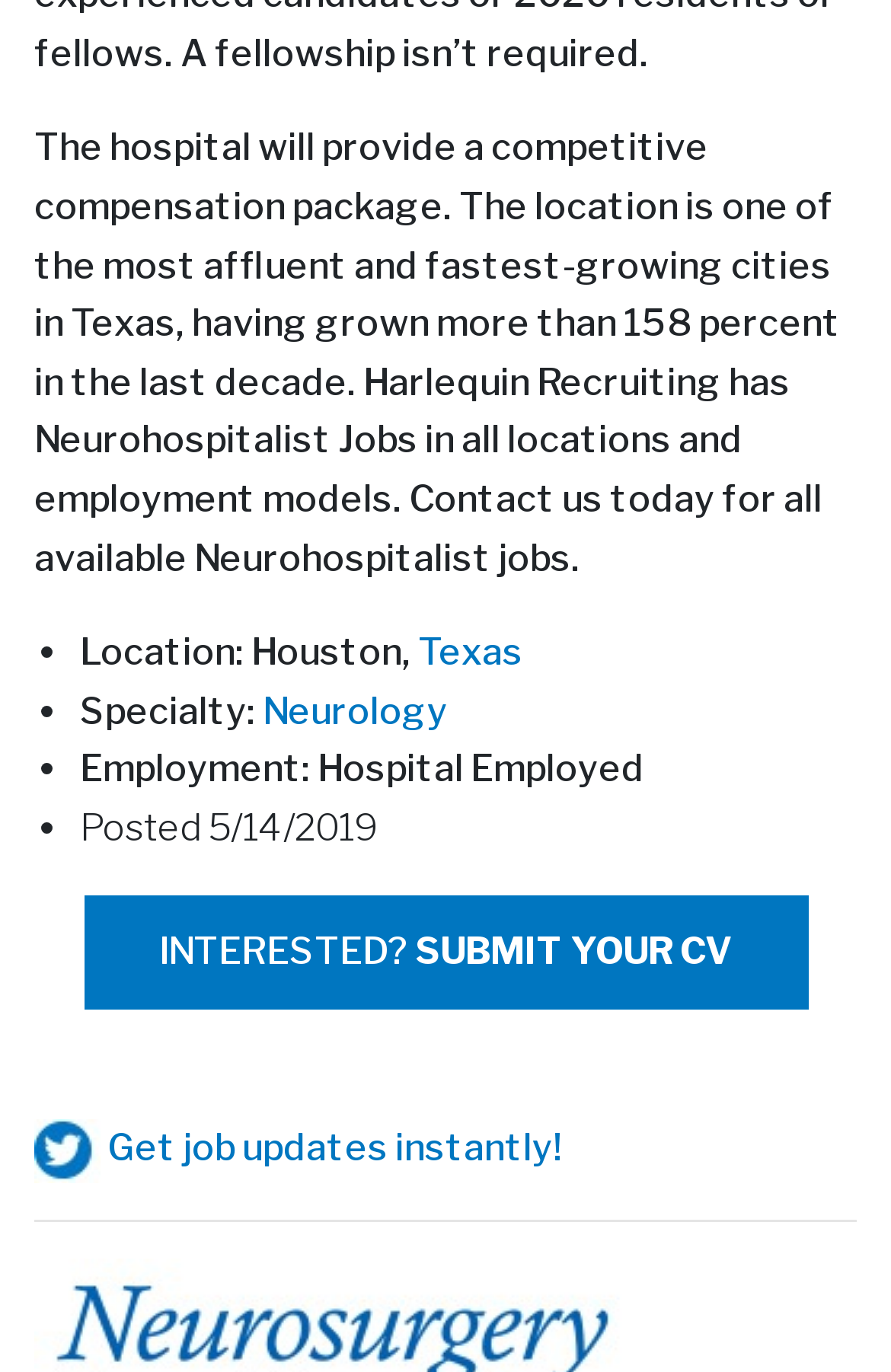Given the element description, predict the bounding box coordinates in the format (top-left x, top-left y, bottom-right x, bottom-right y), using floating point numbers between 0 and 1: Bactine

None